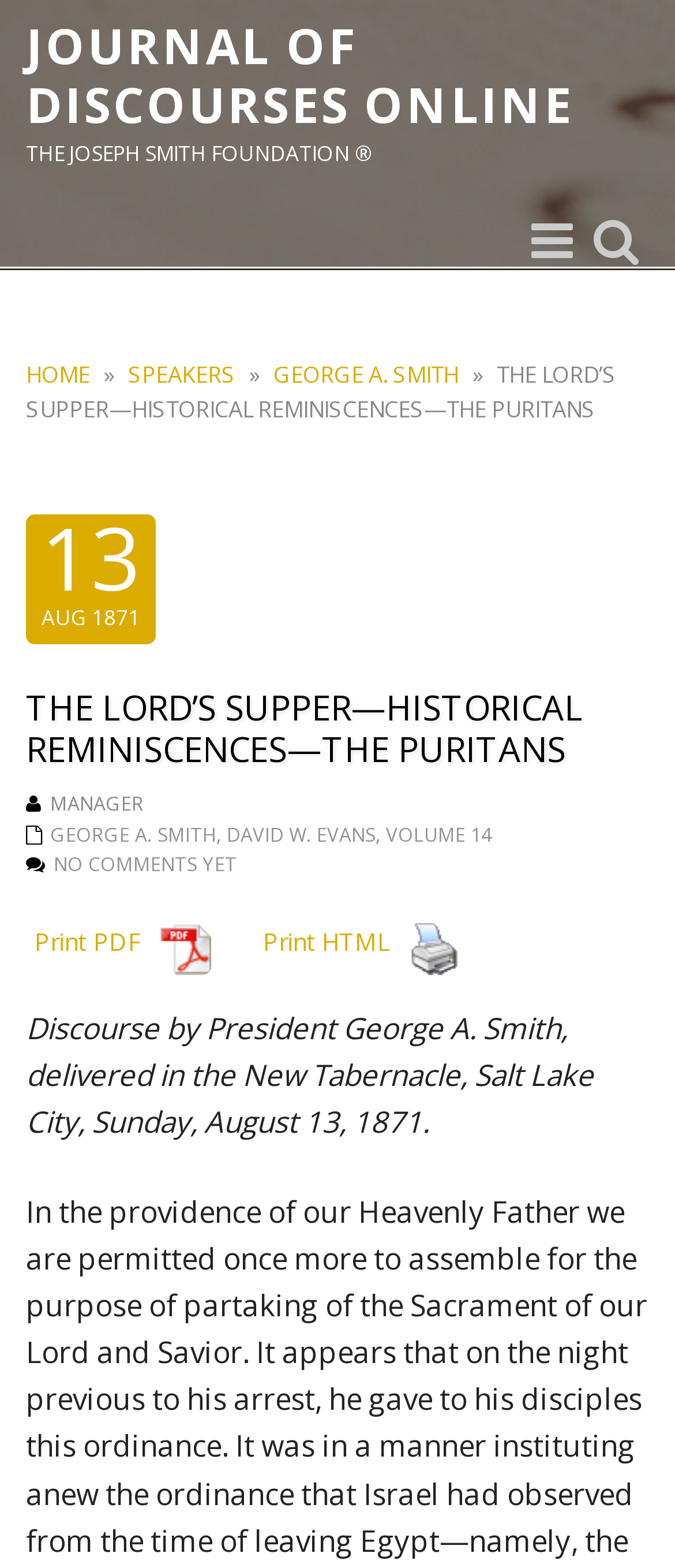Provide the bounding box coordinates for the UI element described in this sentence: "Journal of Discourses Online". The coordinates should be four float values between 0 and 1, i.e., [left, top, right, bottom].

[0.038, 0.011, 0.962, 0.107]